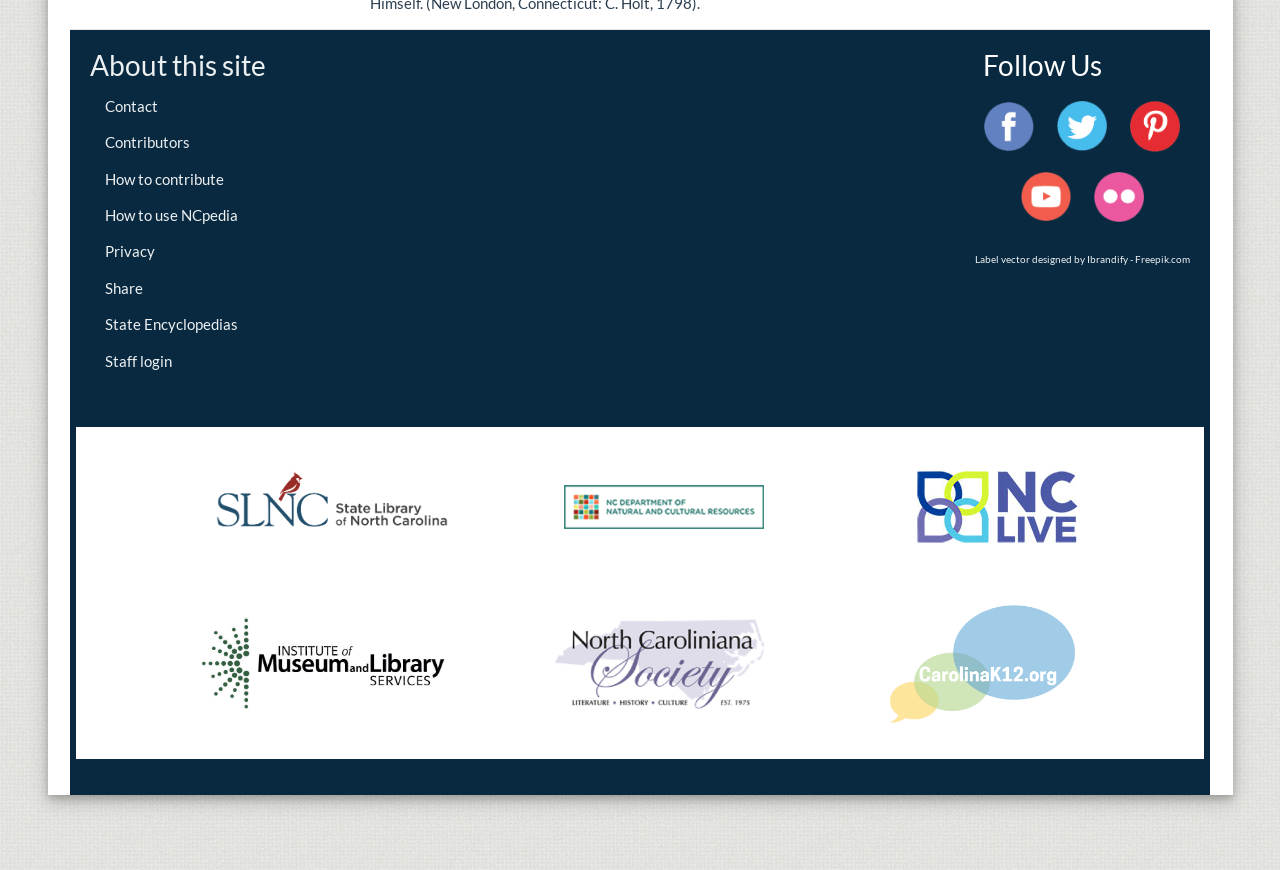Please find the bounding box for the following UI element description. Provide the coordinates in (top-left x, top-left y, bottom-right x, bottom-right y) format, with values between 0 and 1: How to use NCpedia

[0.082, 0.237, 0.186, 0.257]